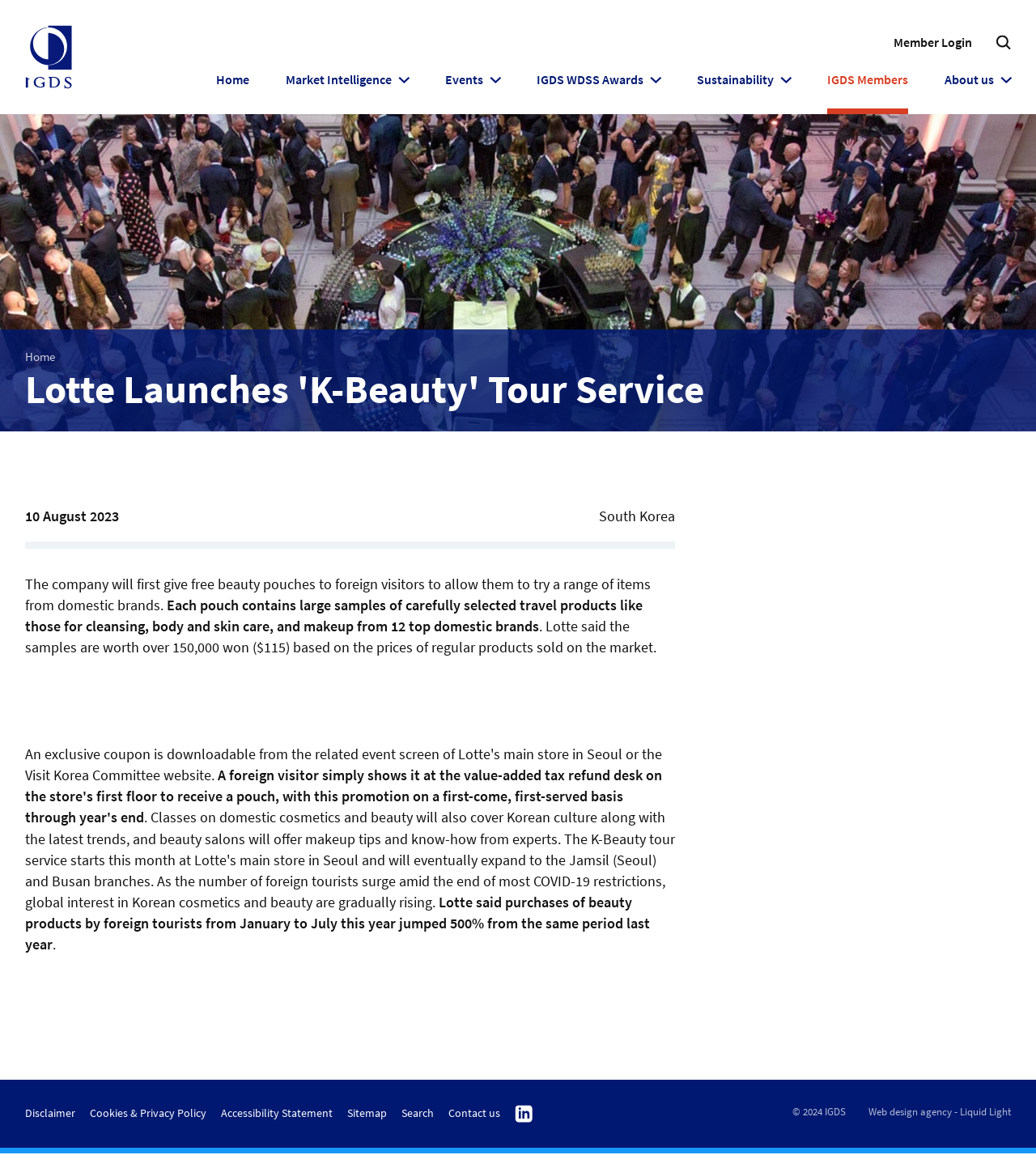What is the date of the article?
Examine the screenshot and reply with a single word or phrase.

10 August 2023